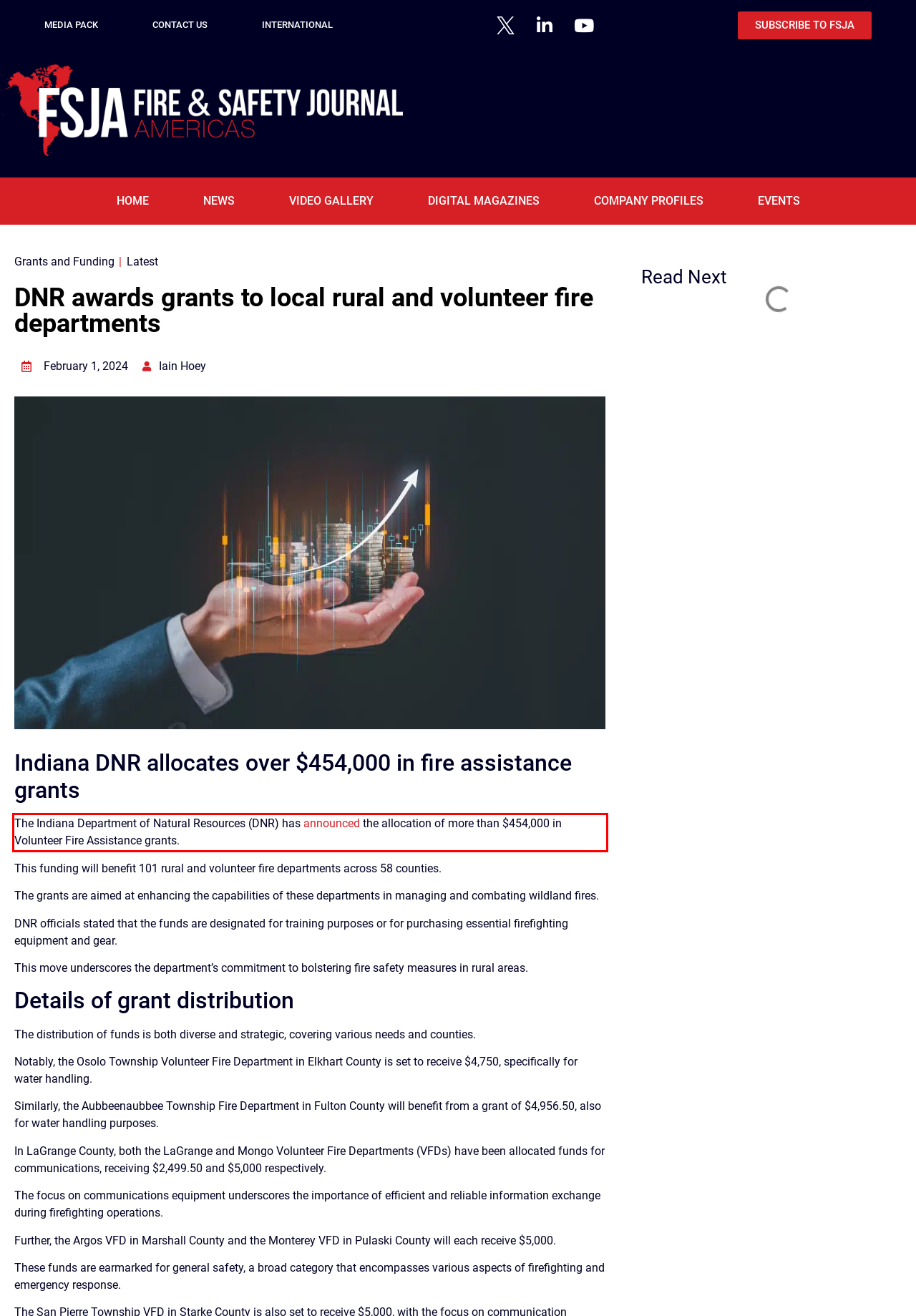Examine the screenshot of the webpage, locate the red bounding box, and generate the text contained within it.

The Indiana Department of Natural Resources (DNR) has announced the allocation of more than $454,000 in Volunteer Fire Assistance grants.